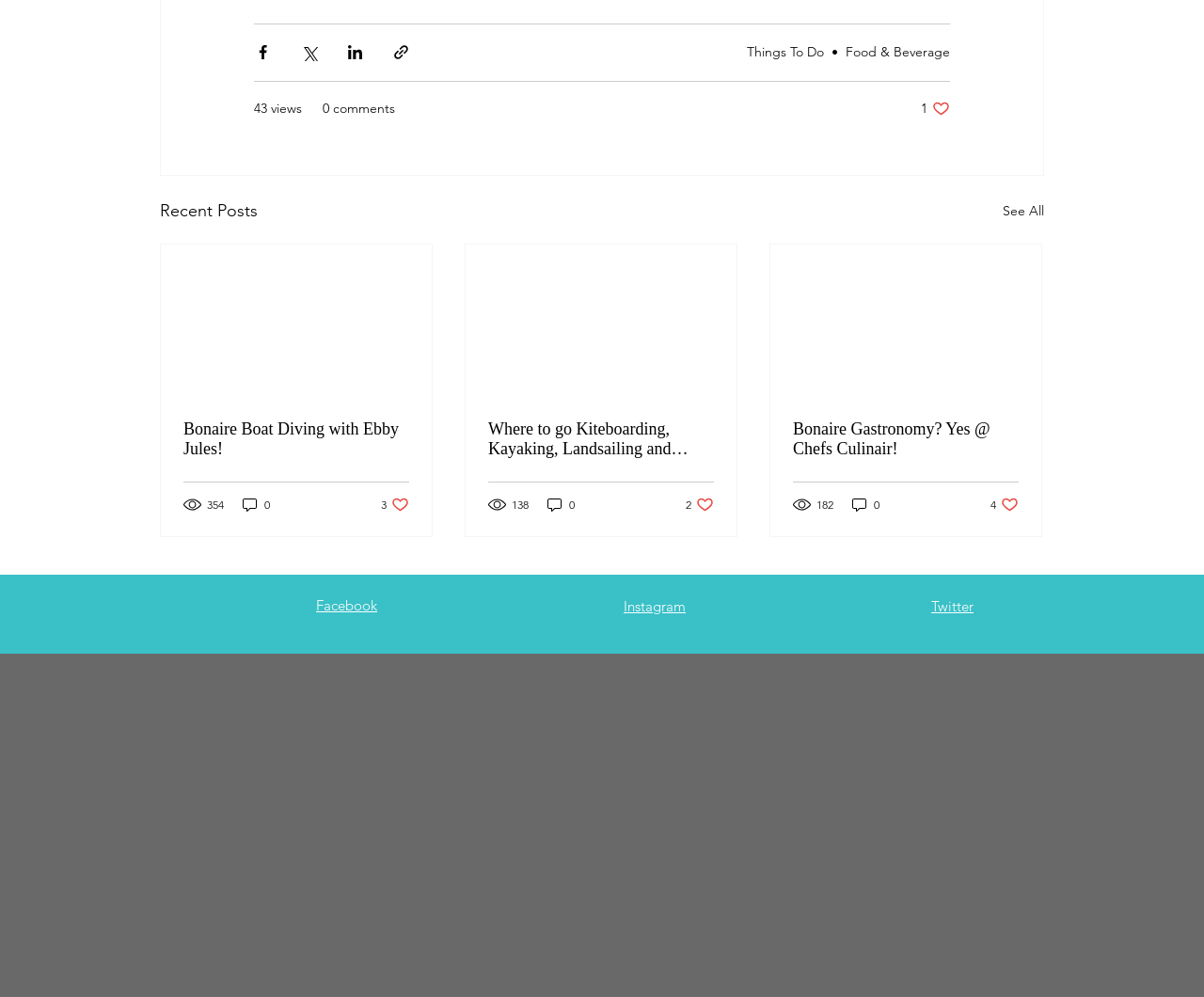Please answer the following question using a single word or phrase: 
What is the category of the link 'Bonaire Gastronomy? Yes @ Chefs Culinair!'?

Food & Beverage